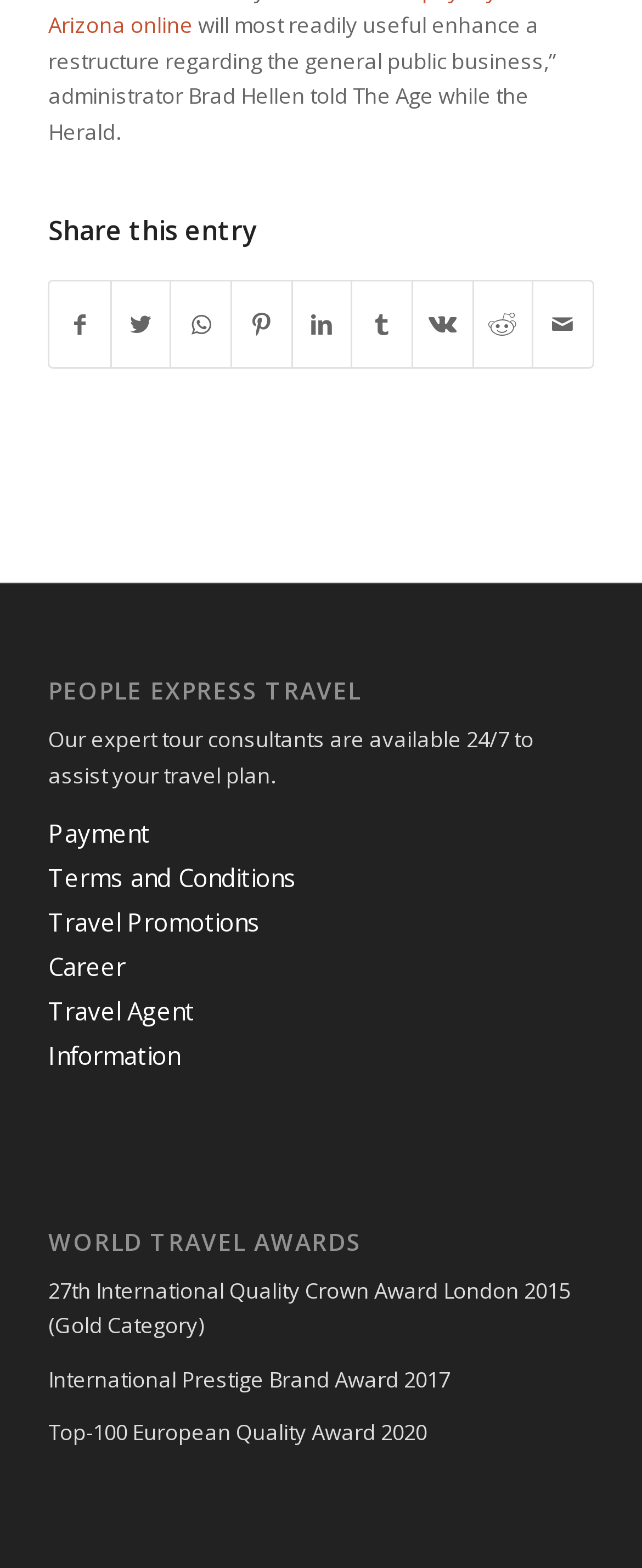Analyze the image and provide a detailed answer to the question: What is the purpose of the expert tour consultants?

I found the purpose of the expert tour consultants by looking at the StaticText element with the text 'Our expert tour consultants are available 24/7 to assist your travel plan.' which is located in the section about PEOPLE EXPRESS TRAVEL.